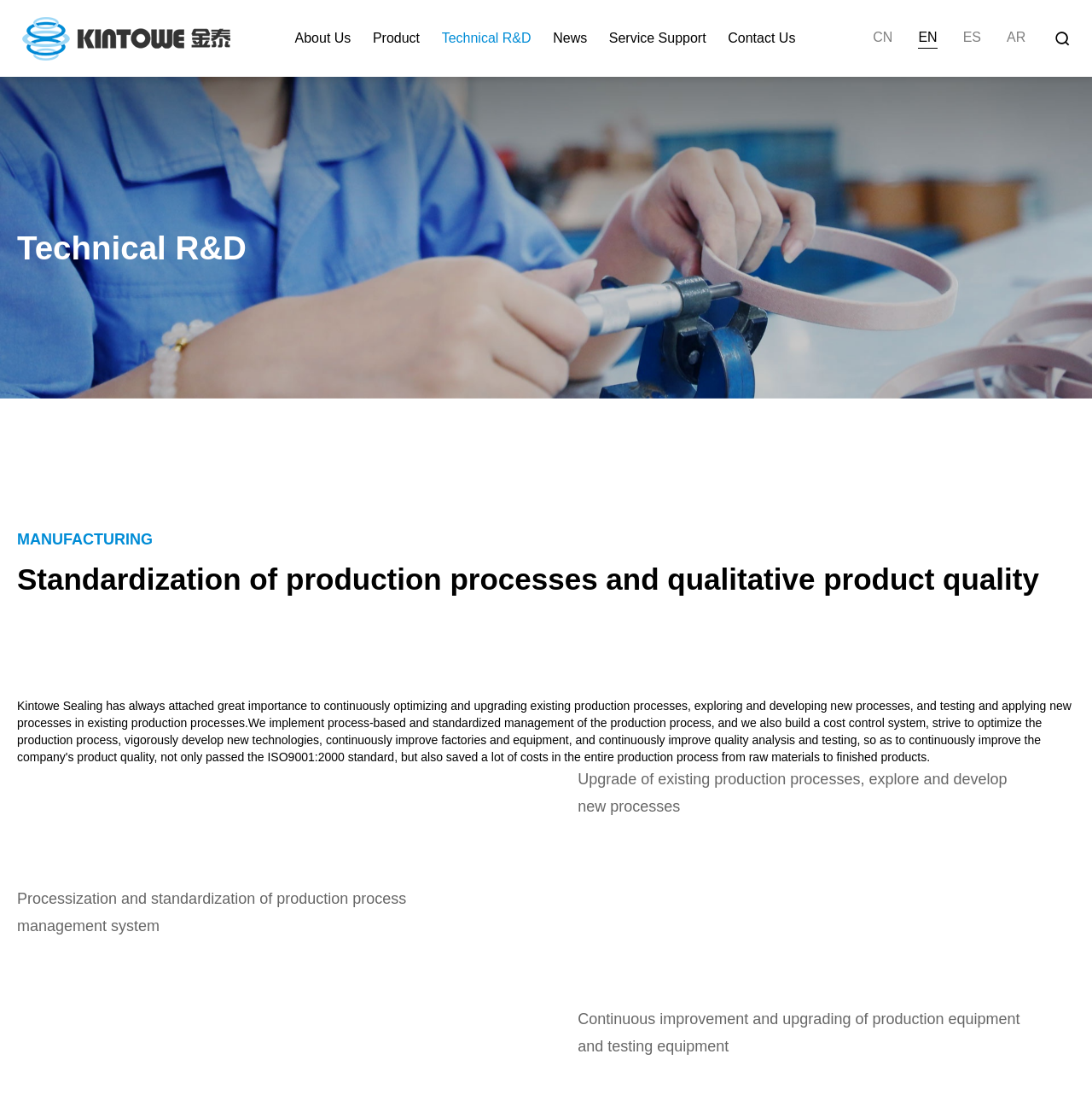Find the bounding box of the UI element described as: "Teachings". The bounding box coordinates should be given as four float values between 0 and 1, i.e., [left, top, right, bottom].

None